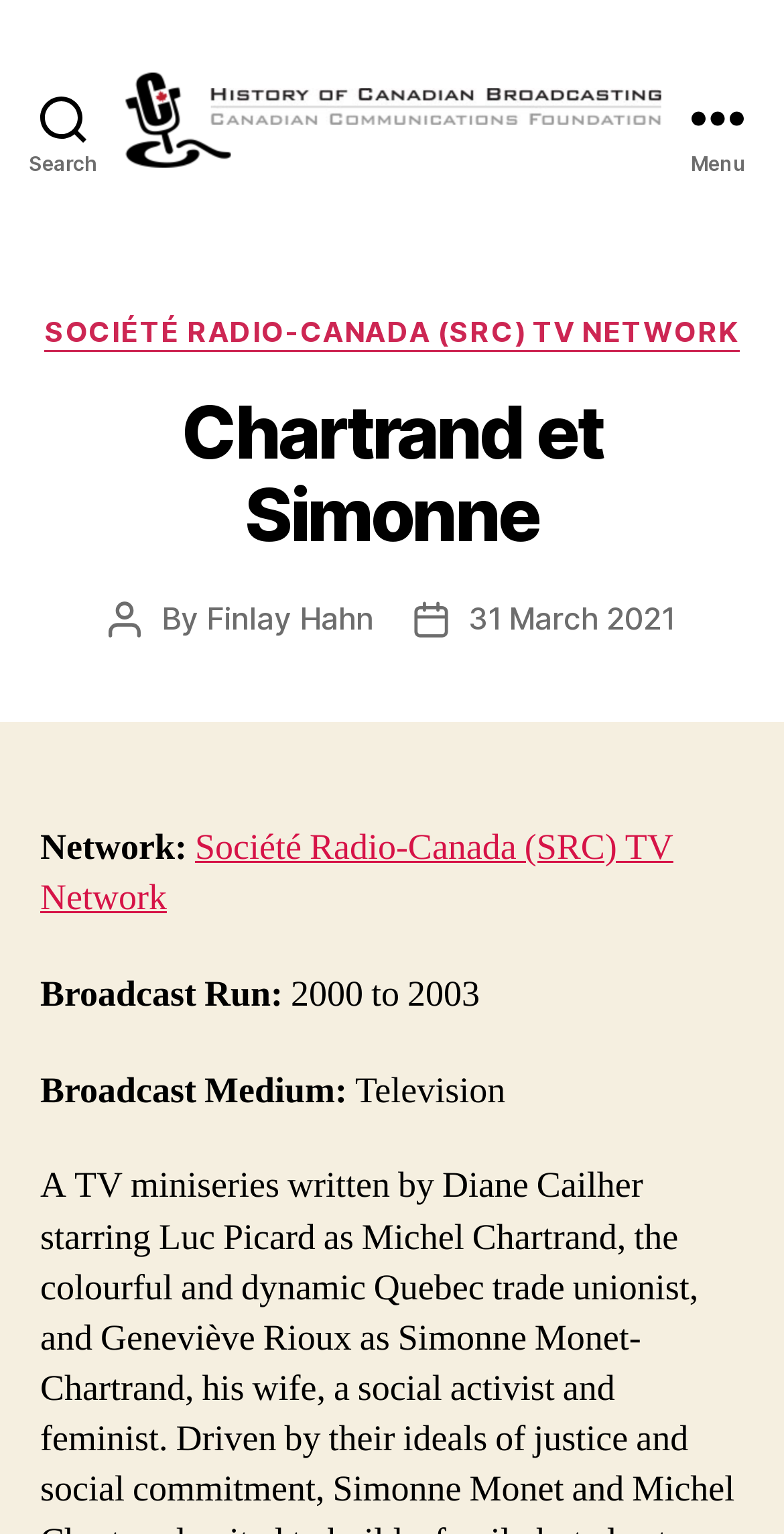Answer the following query with a single word or phrase:
Who is the author of the article?

Finlay Hahn